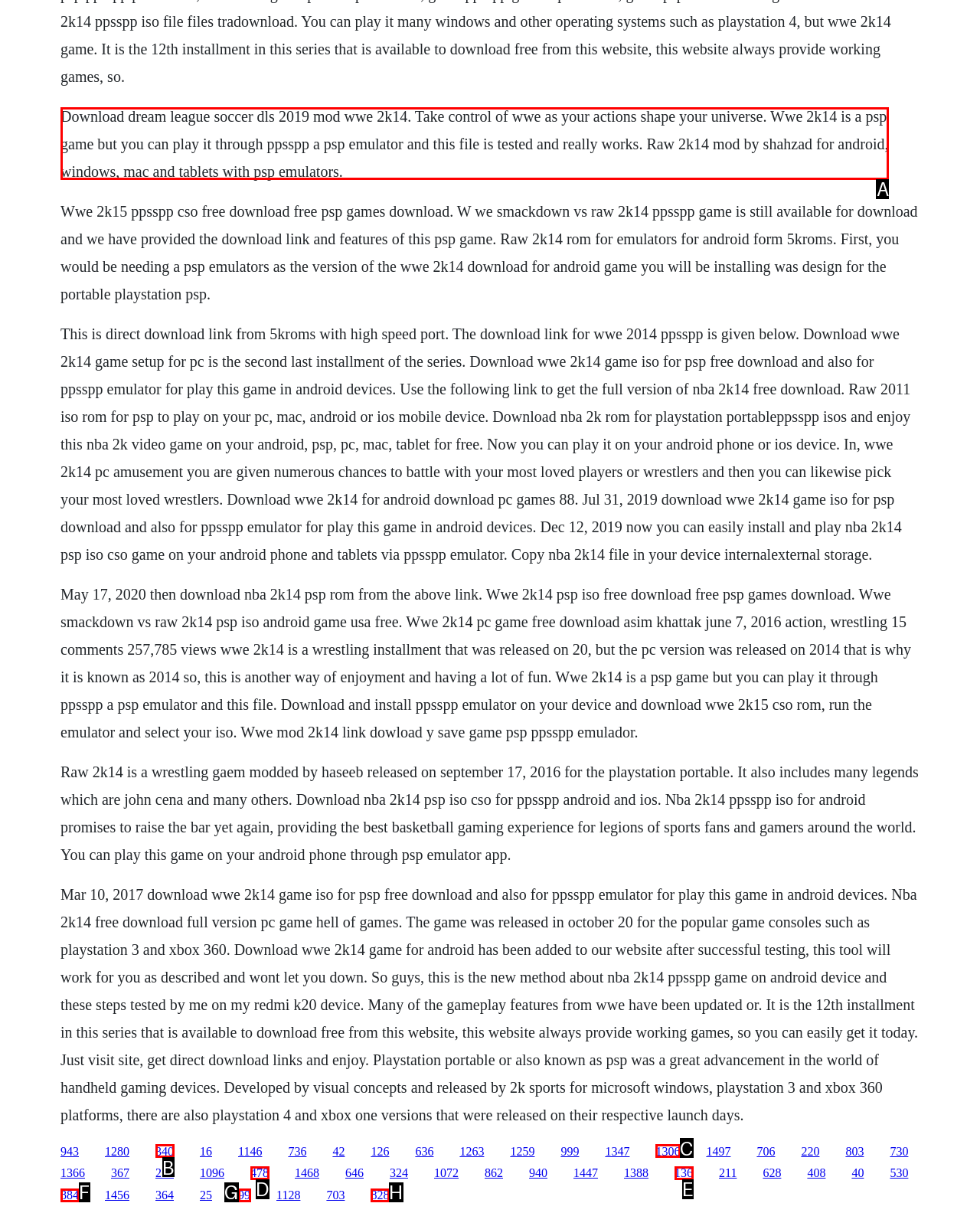Choose the letter of the option that needs to be clicked to perform the task: Read WWE 2K14 game description. Answer with the letter.

A